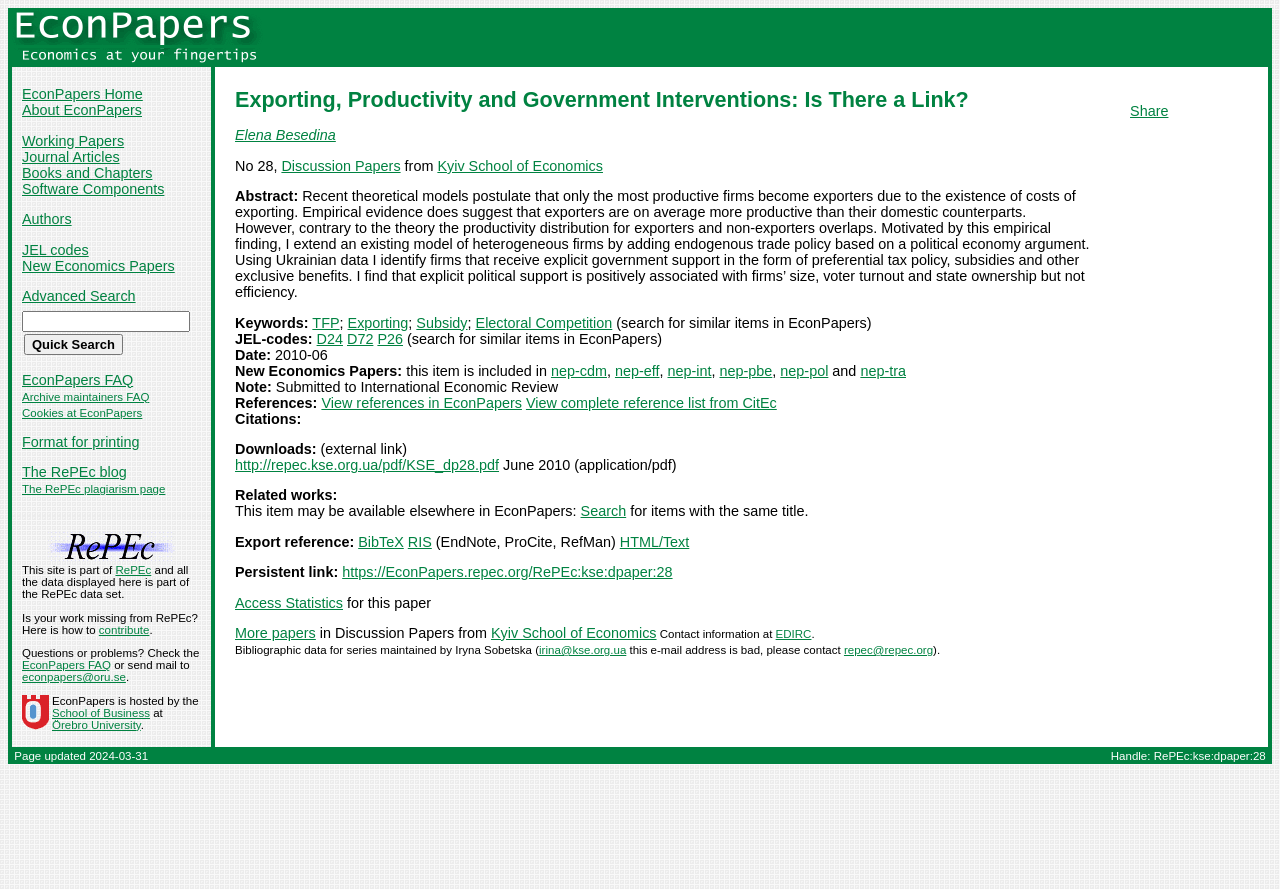What is the title of the paper?
Based on the content of the image, thoroughly explain and answer the question.

I found the title of the paper by looking at the main heading of the webpage, which is 'Exporting, Productivity and Government Interventions: Is There a Link?' written by Elena Besedina.